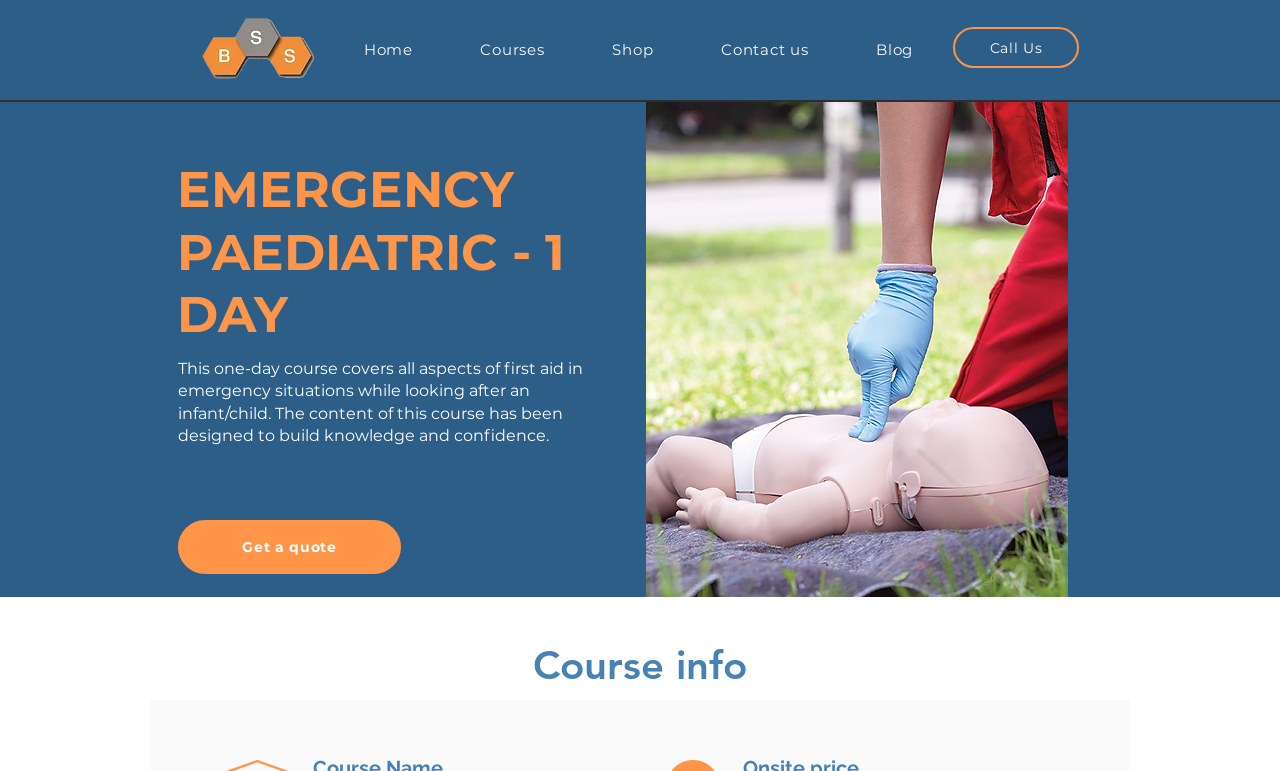Illustrate the webpage thoroughly, mentioning all important details.

The webpage is about a one-day Paediatric Emergency course offered by BSS Training. At the top left corner, there is a BSS logo, which is an image linked to the BSS website. Next to the logo, there is a navigation menu with links to different sections of the website, including Home, Courses, Shop, Contact us, and Blog.

Below the navigation menu, there is a prominent heading that reads "EMERGENCY PAEDIATRIC - 1 DAY" in a large font. Underneath the heading, there is a paragraph of text that describes the course, stating that it covers all aspects of first aid in emergency situations while looking after an infant or child. The text also mentions that the course is designed to build knowledge and confidence.

To the right of the text, there is a "Get a quote" button, which has a dropdown menu. Below the button, there is a large image related to the Paediatric 1 Day course, taking up most of the width of the page.

At the very top right corner, there is a "Call Us" link. Further down the page, there is a region dedicated to the course information, with a heading that reads "Course info".